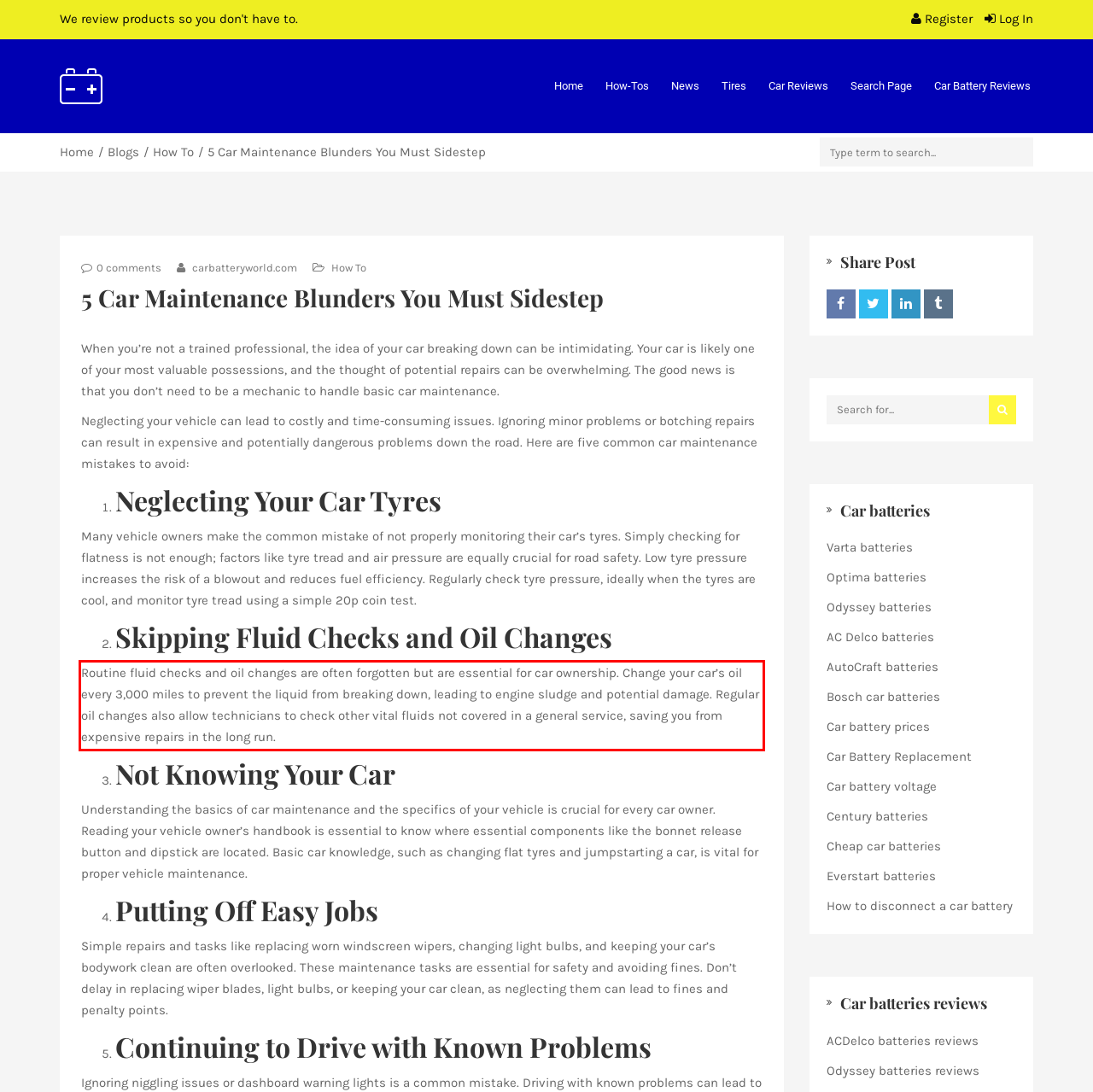Using the provided webpage screenshot, identify and read the text within the red rectangle bounding box.

Routine fluid checks and oil changes are often forgotten but are essential for car ownership. Change your car’s oil every 3,000 miles to prevent the liquid from breaking down, leading to engine sludge and potential damage. Regular oil changes also allow technicians to check other vital fluids not covered in a general service, saving you from expensive repairs in the long run.